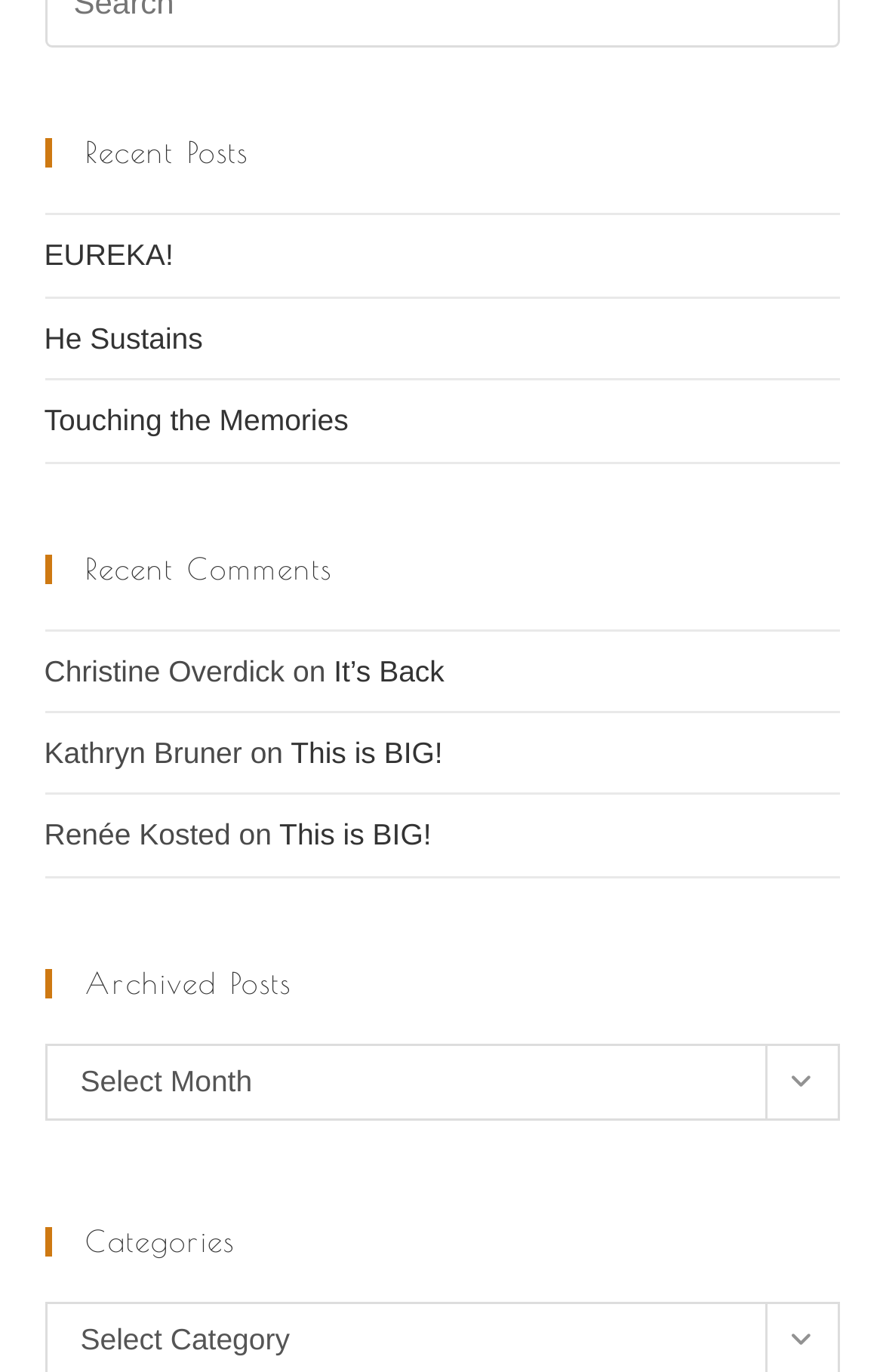What is the purpose of the combobox?
Give a detailed explanation using the information visible in the image.

The combobox is used to select a month to view archived posts. It is located below the 'Archived Posts' heading and has a static text 'Select Month' next to it, indicating its purpose.